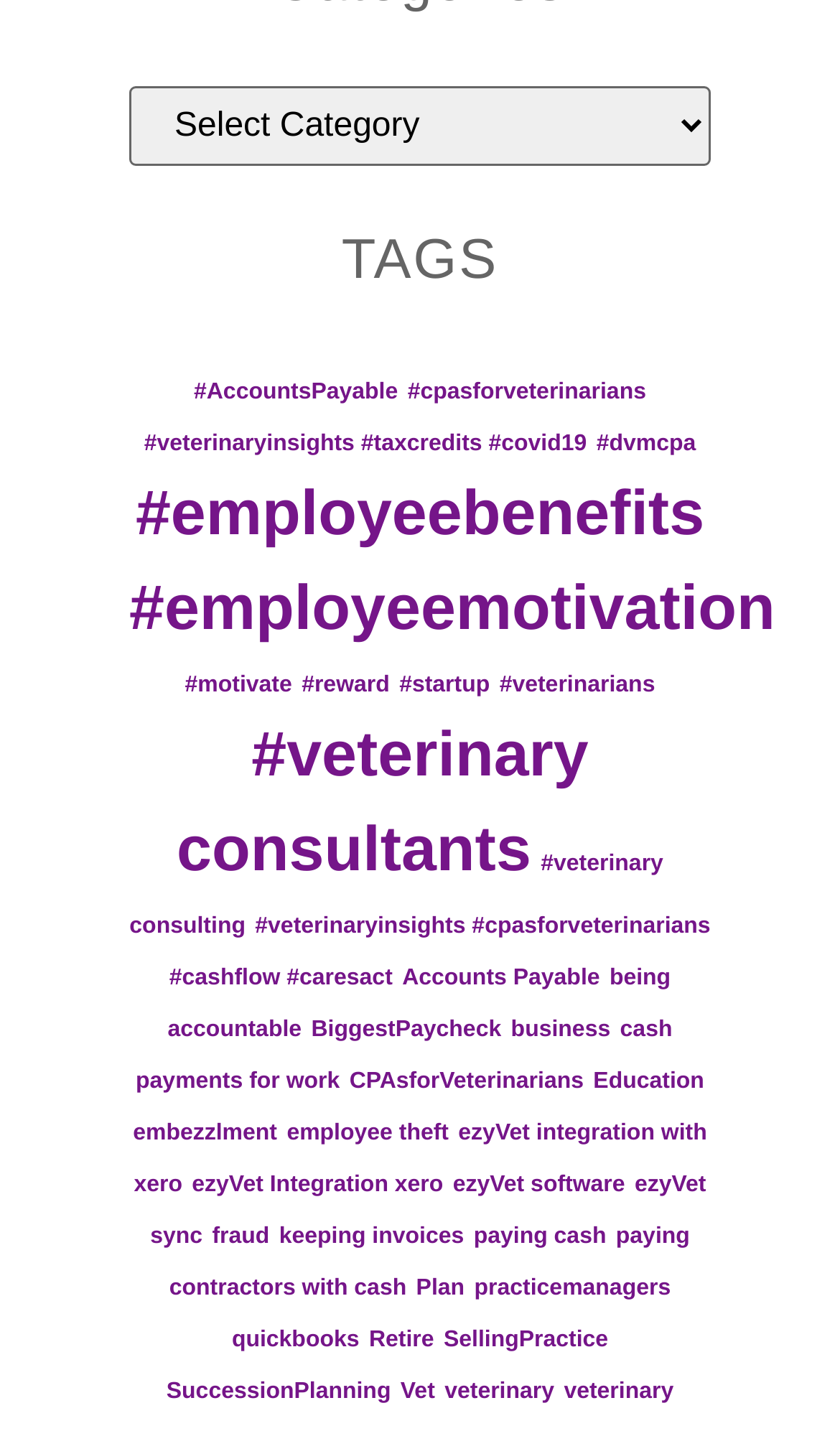What is the category of the webpage?
Provide a one-word or short-phrase answer based on the image.

TAGS